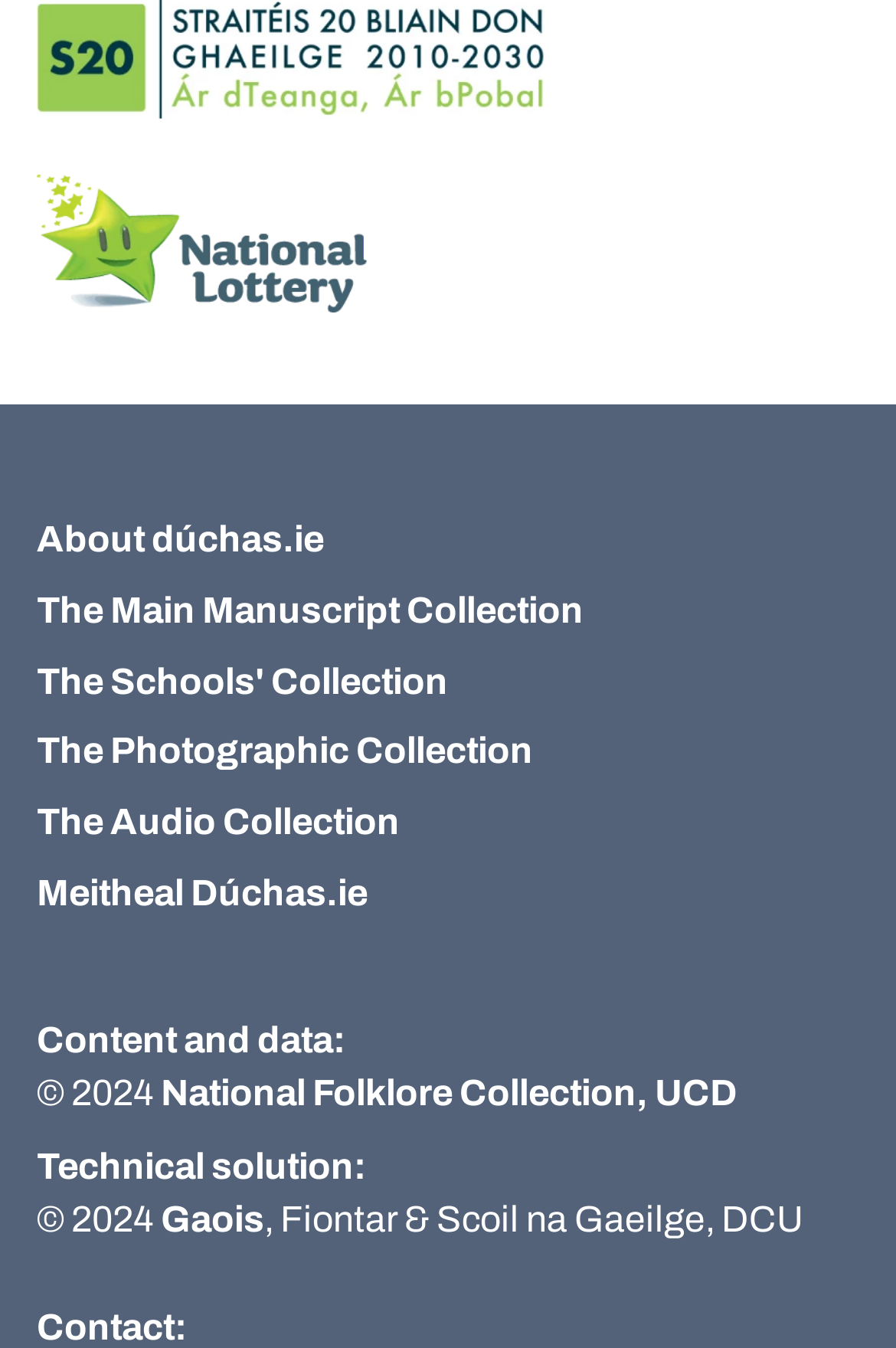Show the bounding box coordinates for the HTML element as described: "The Schools' Collection".

[0.041, 0.49, 0.5, 0.519]